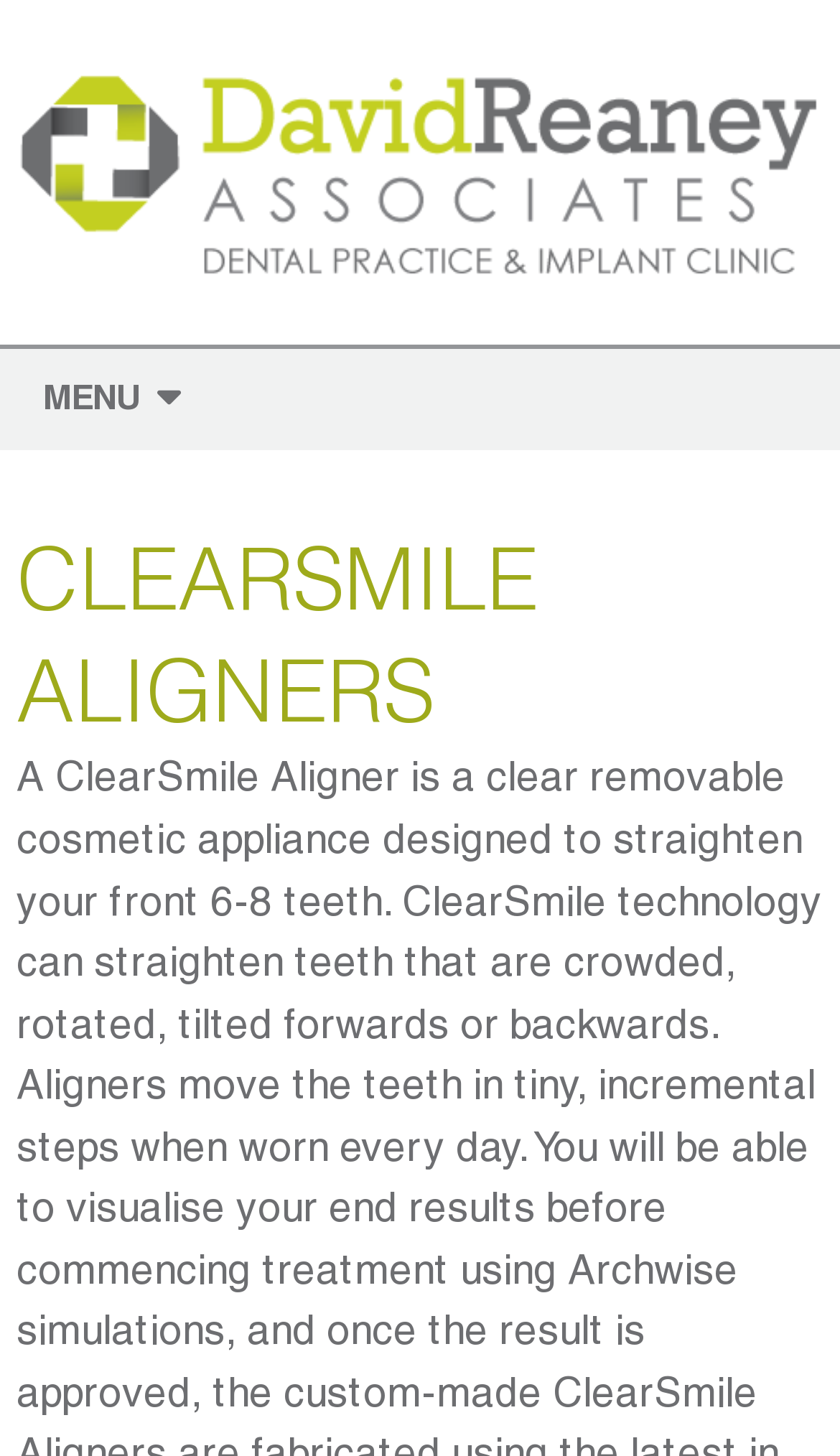Respond to the question below with a single word or phrase:
What type of image is at the top-left corner of the webpage?

Dental practice logo